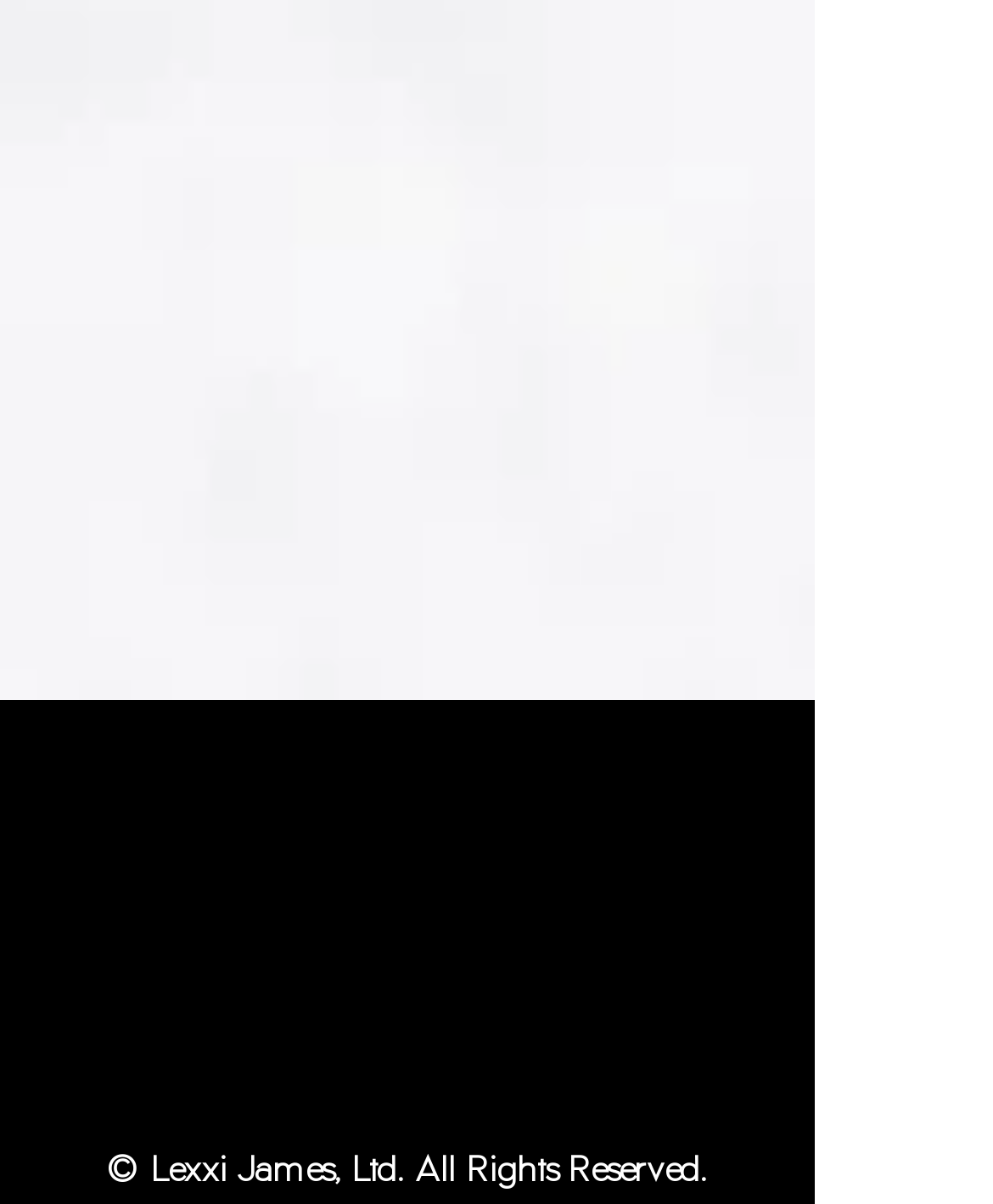Provide a one-word or brief phrase answer to the question:
How many elements are there in the webpage?

7